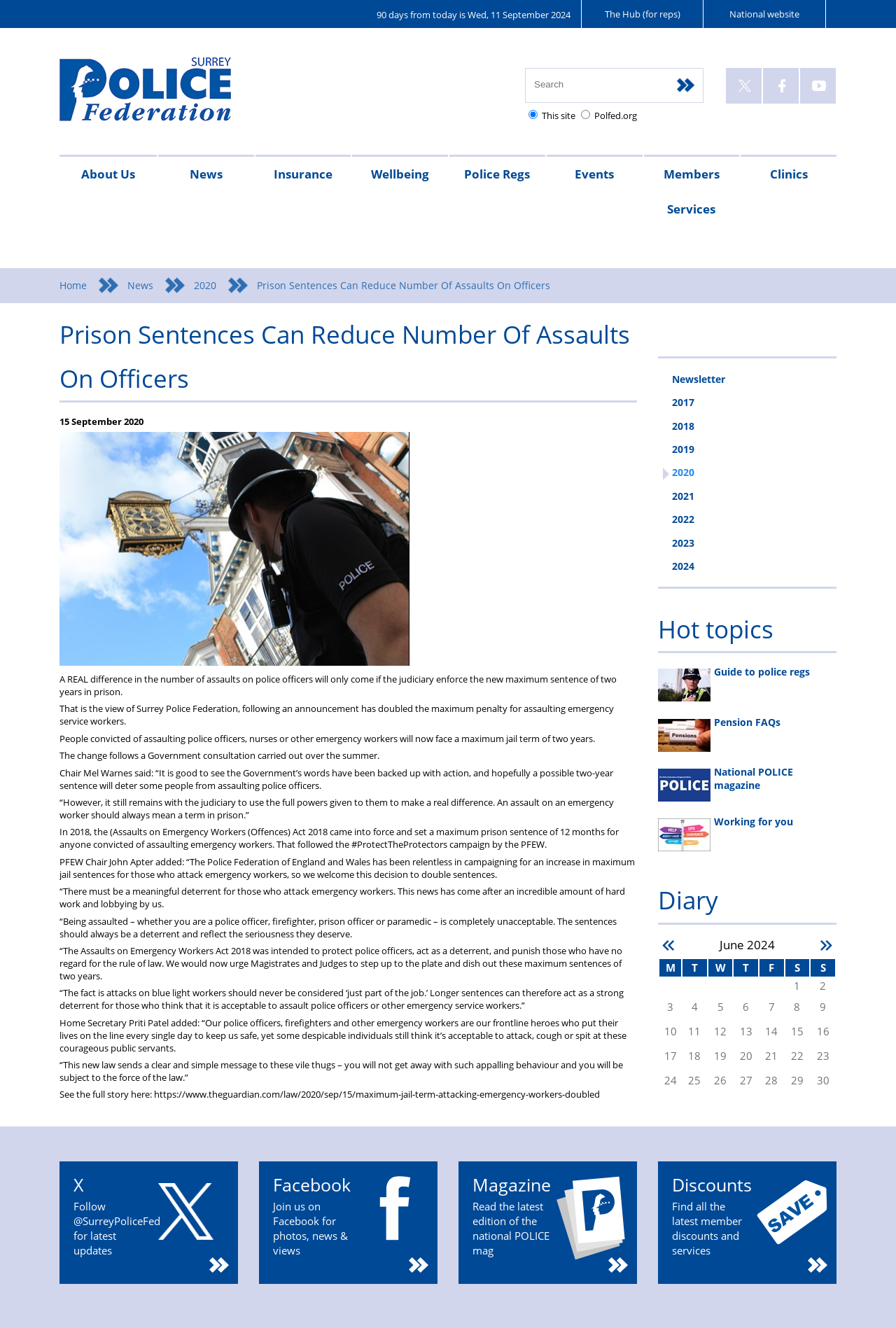Ascertain the bounding box coordinates for the UI element detailed here: "parent_node: June 2024 title="Previous"". The coordinates should be provided as [left, top, right, bottom] with each value being a float between 0 and 1.

[0.734, 0.706, 0.758, 0.719]